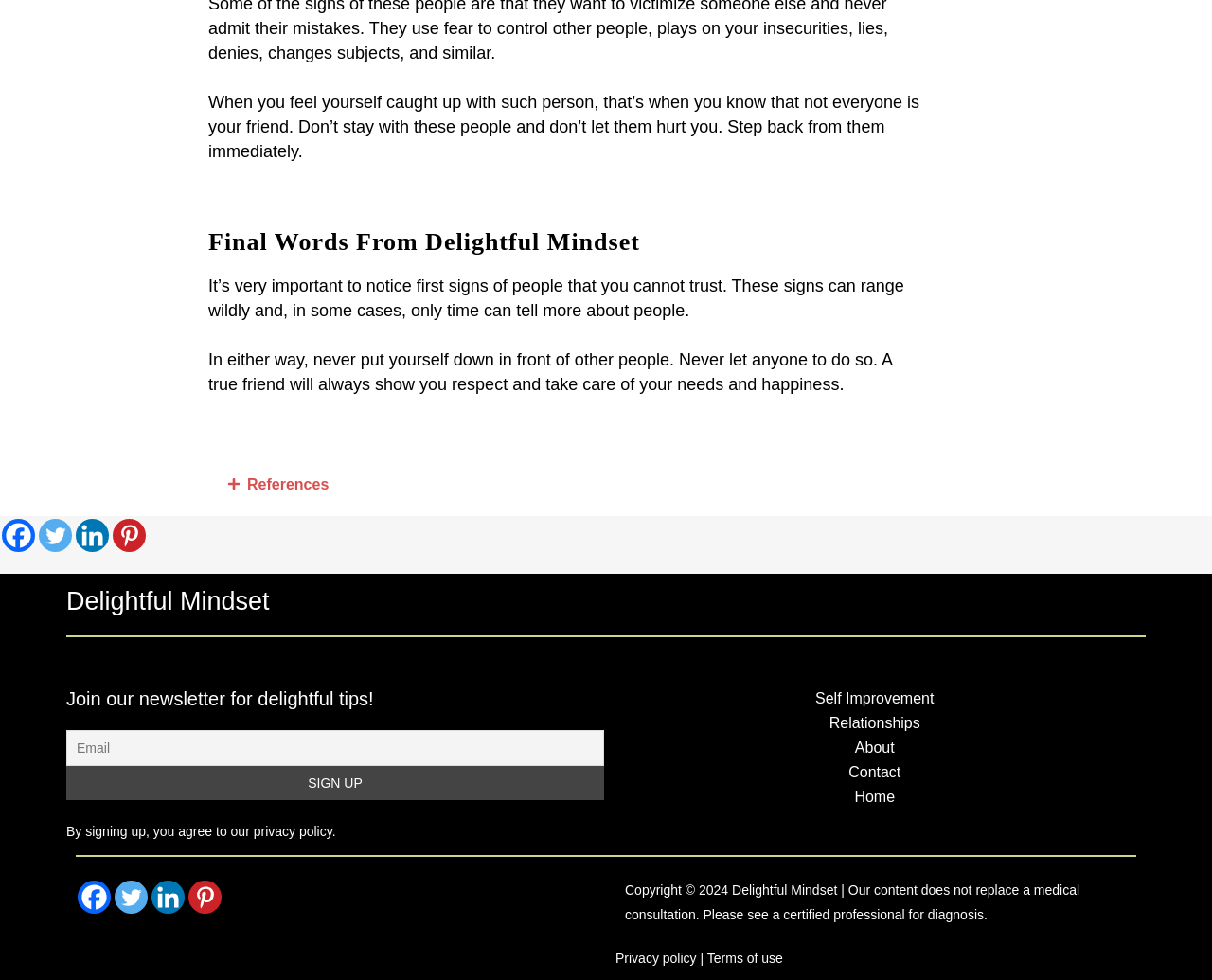What is the disclaimer about?
Answer the question with a single word or phrase derived from the image.

Medical consultation